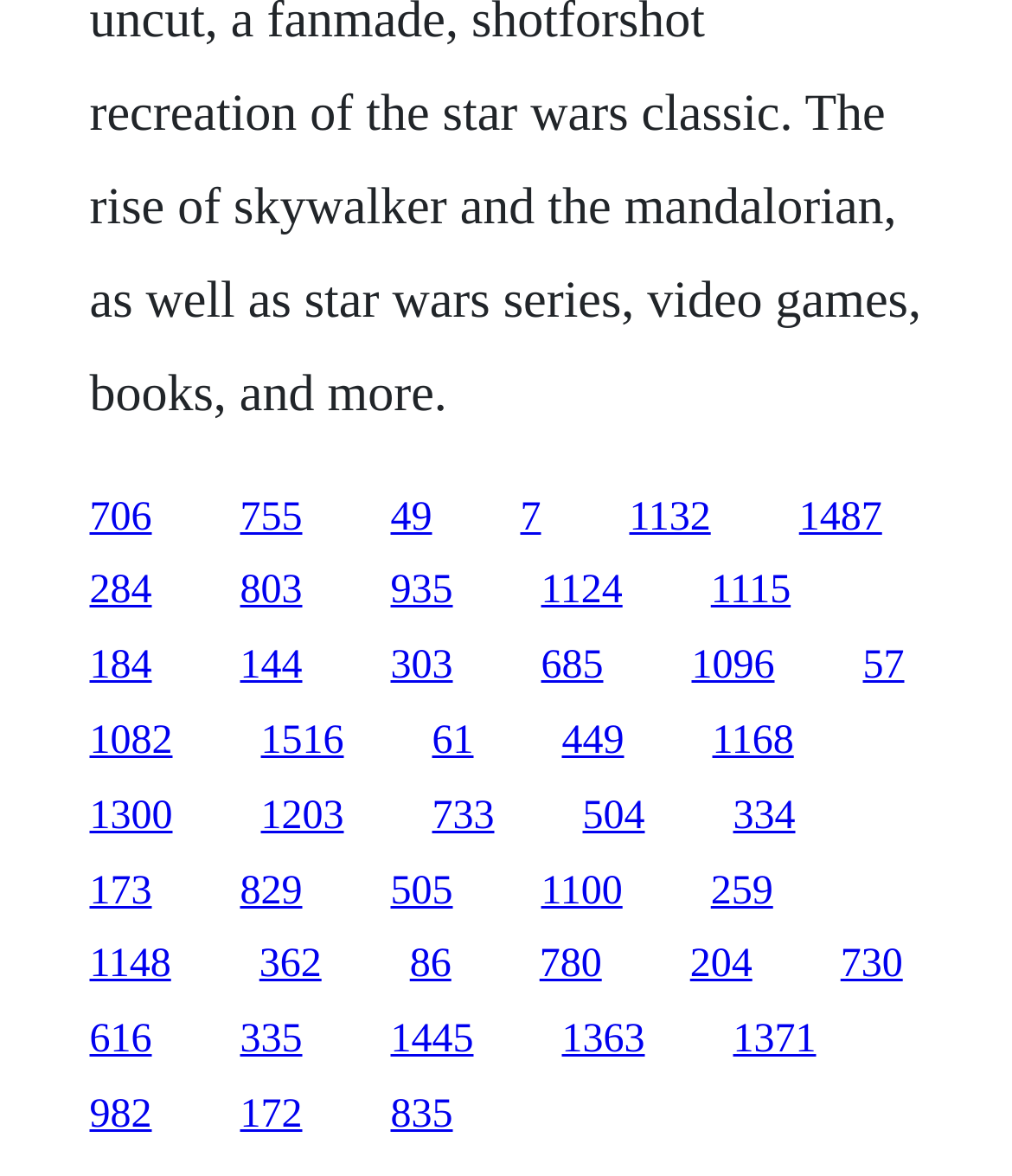Locate the bounding box coordinates of the clickable element to fulfill the following instruction: "access the twenty-fifth link". Provide the coordinates as four float numbers between 0 and 1 in the format [left, top, right, bottom].

[0.702, 0.739, 0.764, 0.776]